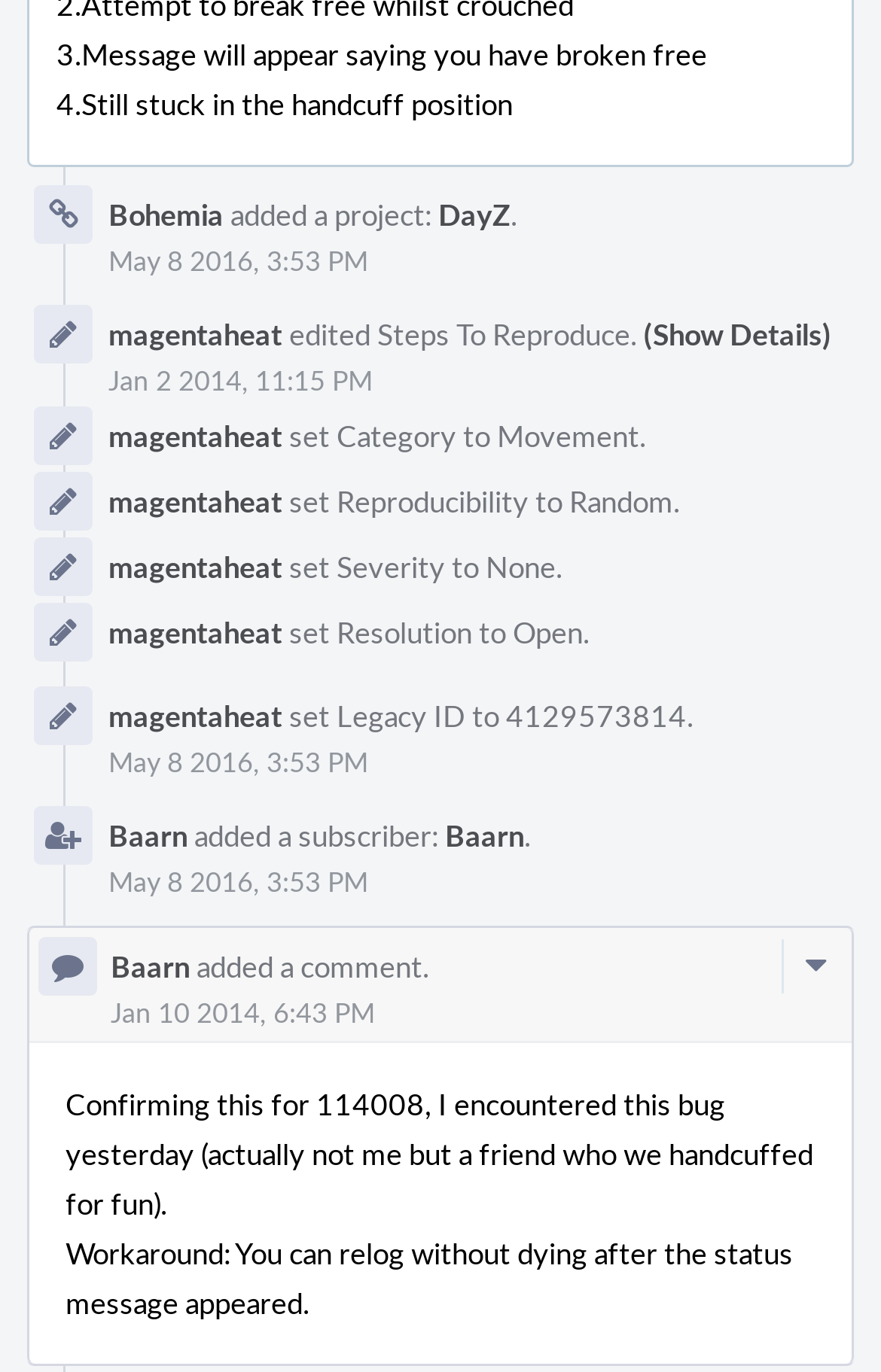Who added a subscriber?
Please provide a single word or phrase based on the screenshot.

Baarn